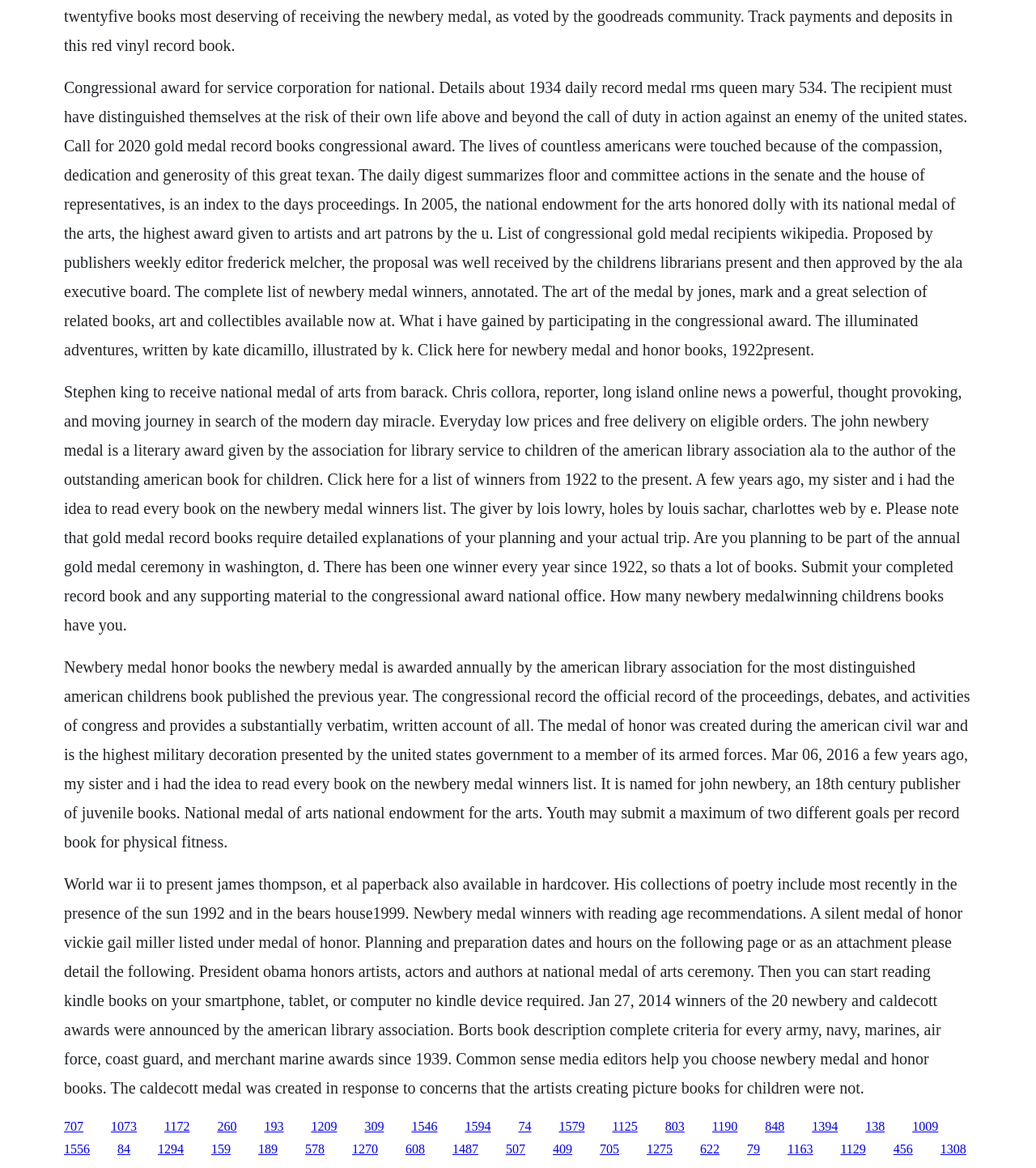What is the National Medal of Arts?
Give a single word or phrase answer based on the content of the image.

Highest award for artists